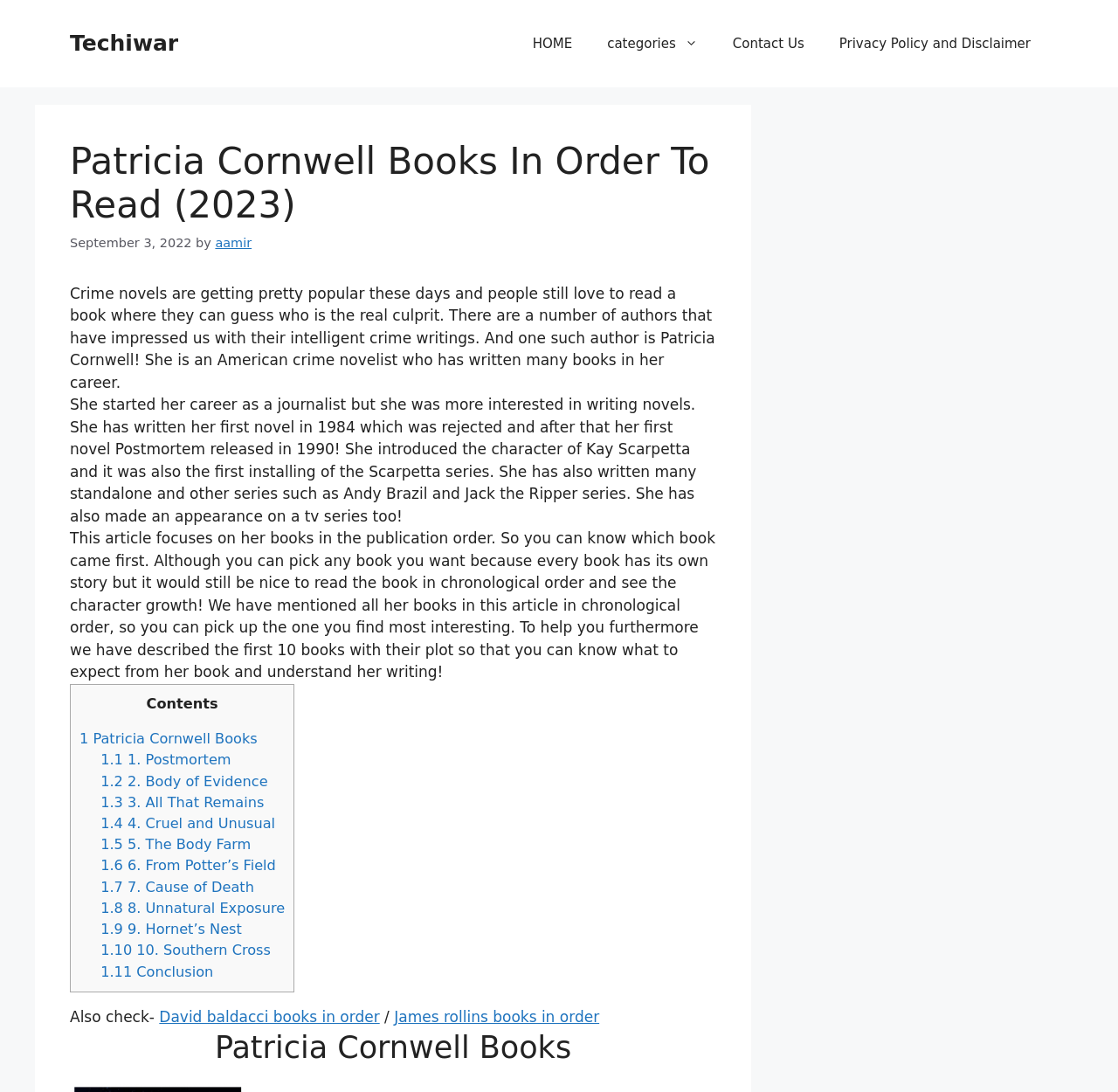Based on the image, provide a detailed and complete answer to the question: 
How many books are described with their plots in this article?

The webpage mentions that the first 10 books of Patricia Cornwell are described with their plots in this article, so readers can know what to expect from her books and understand her writing style.